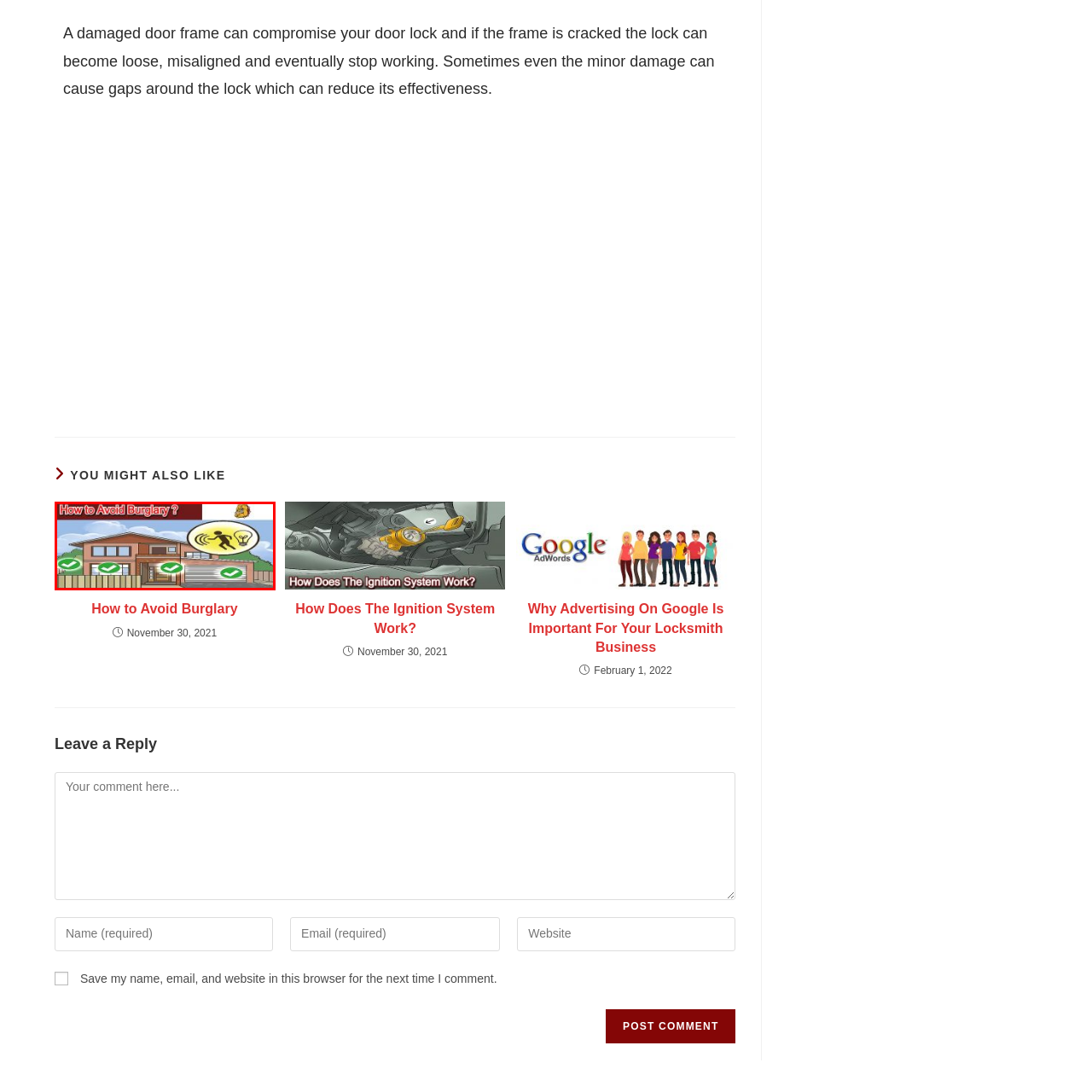Pay special attention to the segment of the image inside the red box and offer a detailed answer to the question that follows, based on what you see: What is the purpose of the security light?

The graphic above the house illustrates a person being detected by a security light, emphasizing the importance of vigilance and protective lighting in preventing burglaries, which implies that the security light is used to detect potential intruders.